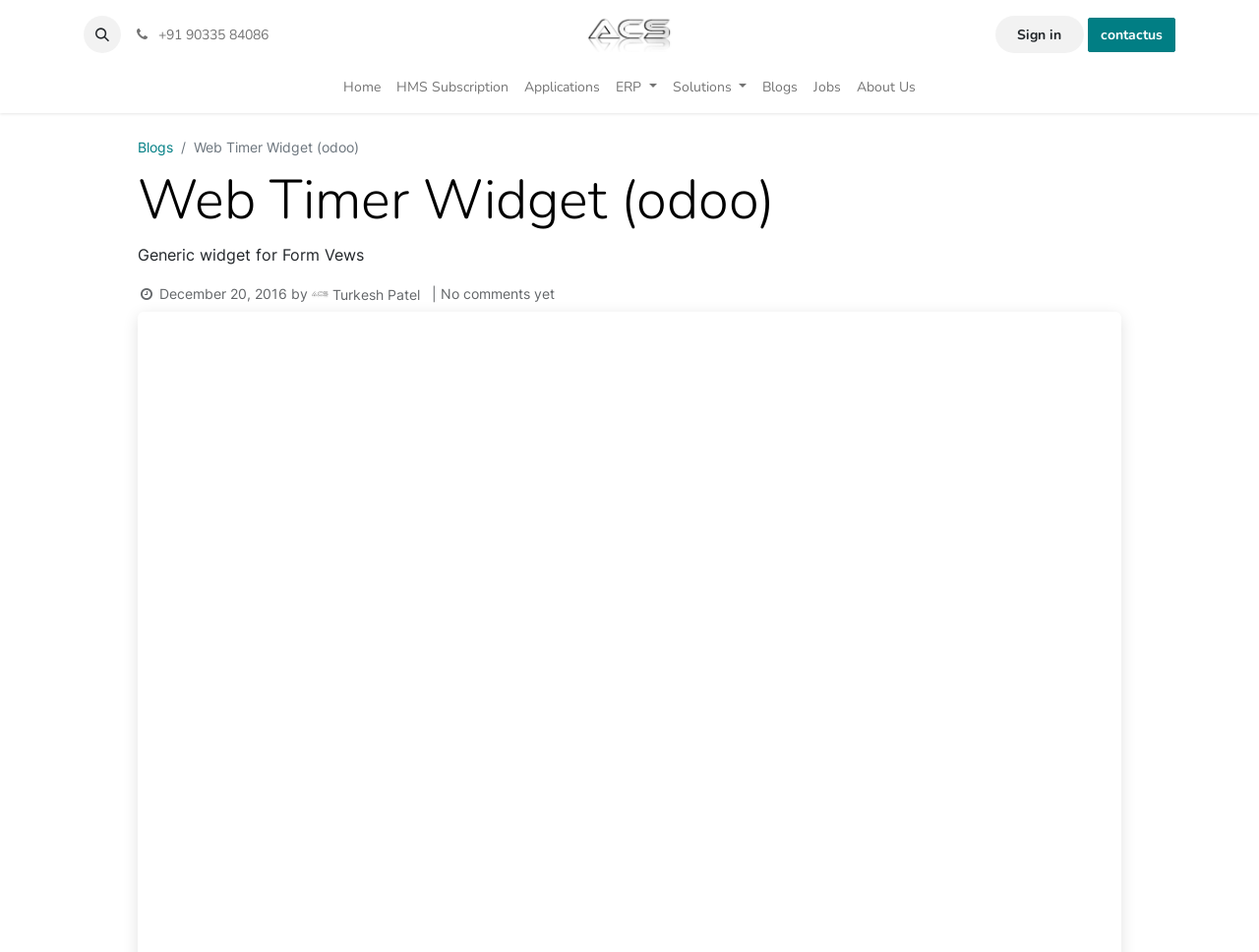What is the logo of?
Based on the visual information, provide a detailed and comprehensive answer.

The logo is an image element located at the top navigation bar, and it has a corresponding text 'Logo of AlmightyCS' which indicates that the logo belongs to AlmightyCS.